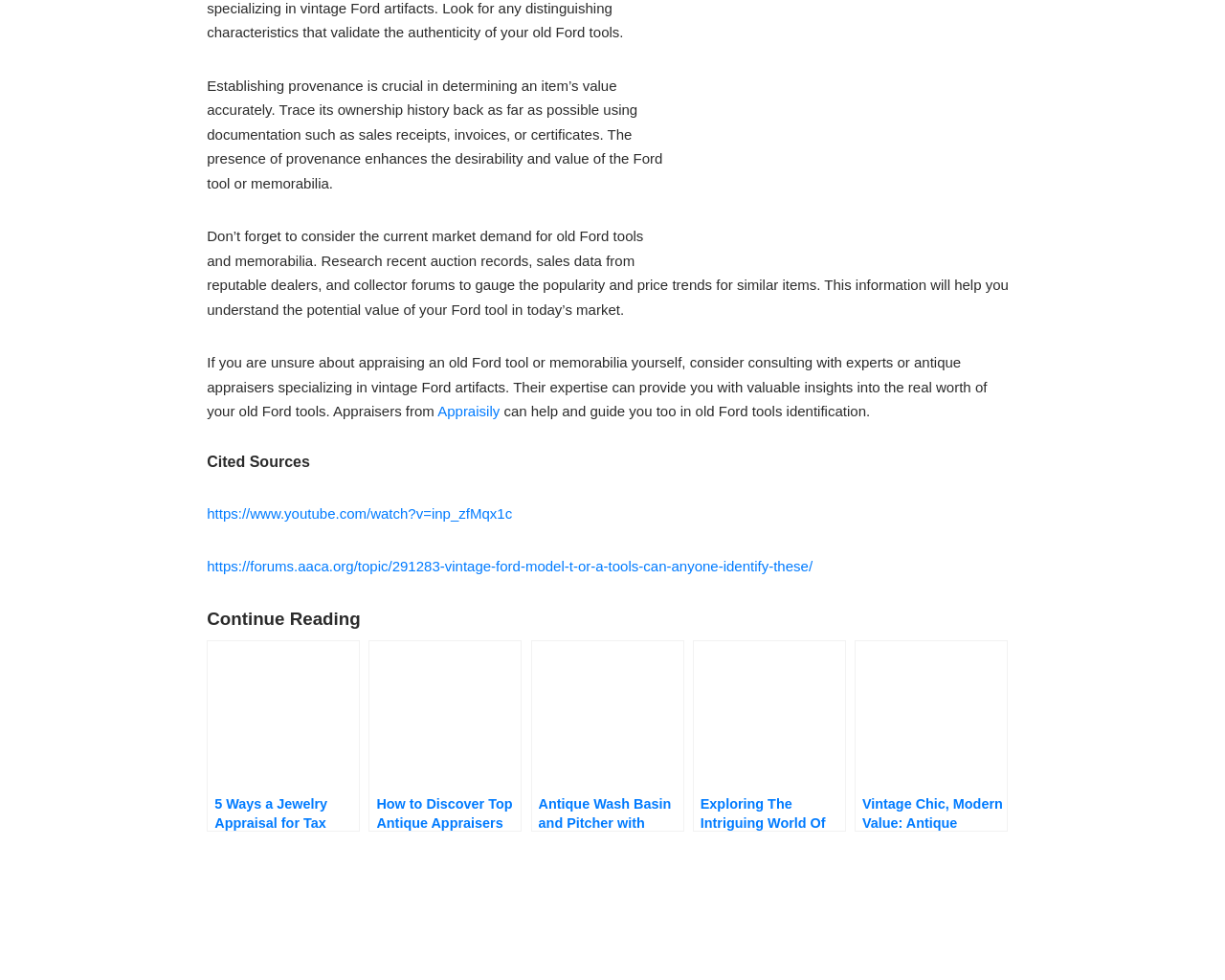Using the provided element description, identify the bounding box coordinates as (top-left x, top-left y, bottom-right x, bottom-right y). Ensure all values are between 0 and 1. Description: https://forums.aaca.org/topic/291283-vintage-ford-model-t-or-a-tools-can-anyone-identify-these/

[0.169, 0.569, 0.663, 0.586]